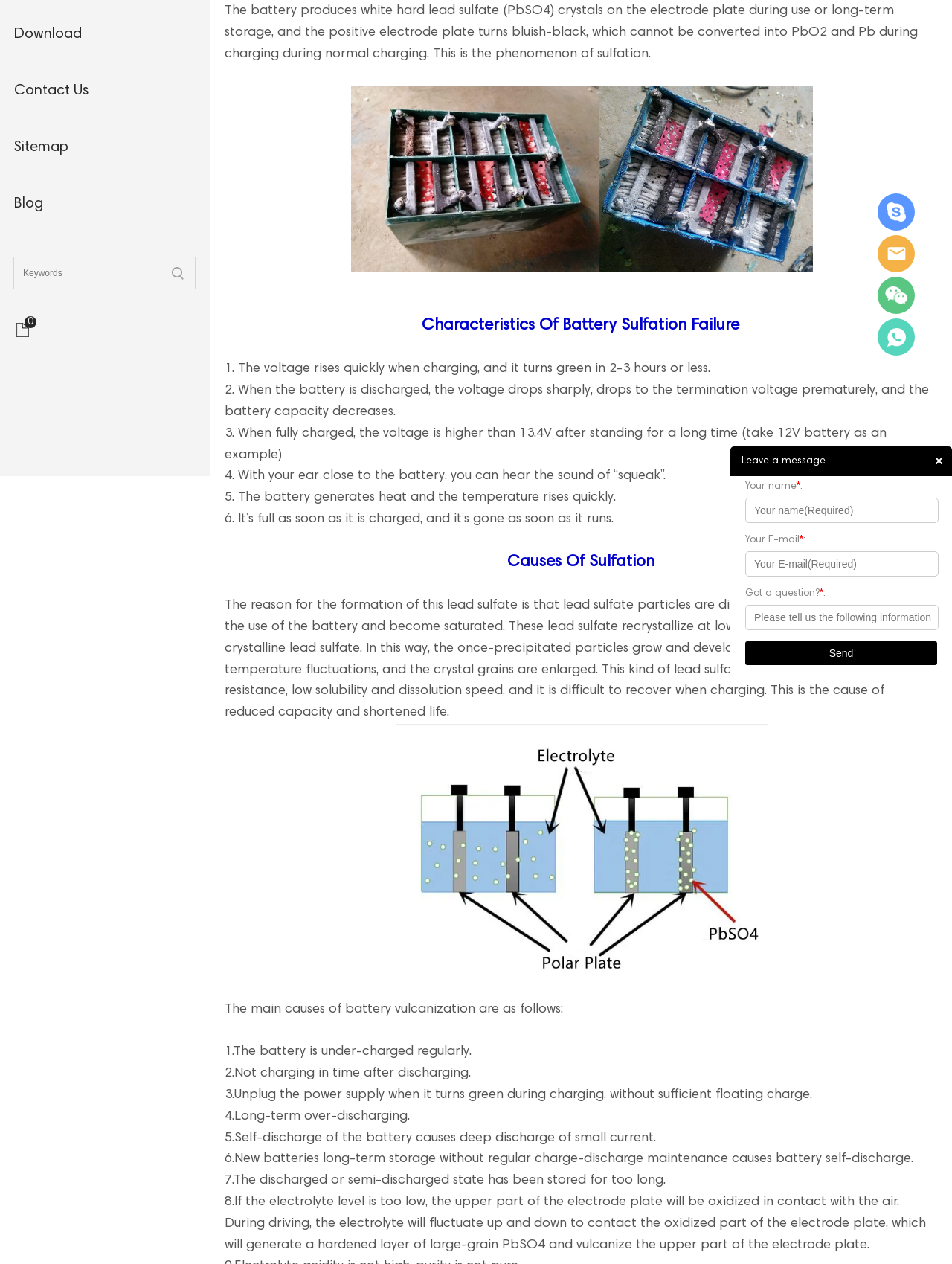Based on the element description Email, identify the bounding box of the UI element in the given webpage screenshot. The coordinates should be in the format (top-left x, top-left y, bottom-right x, bottom-right y) and must be between 0 and 1.

[0.922, 0.186, 0.961, 0.215]